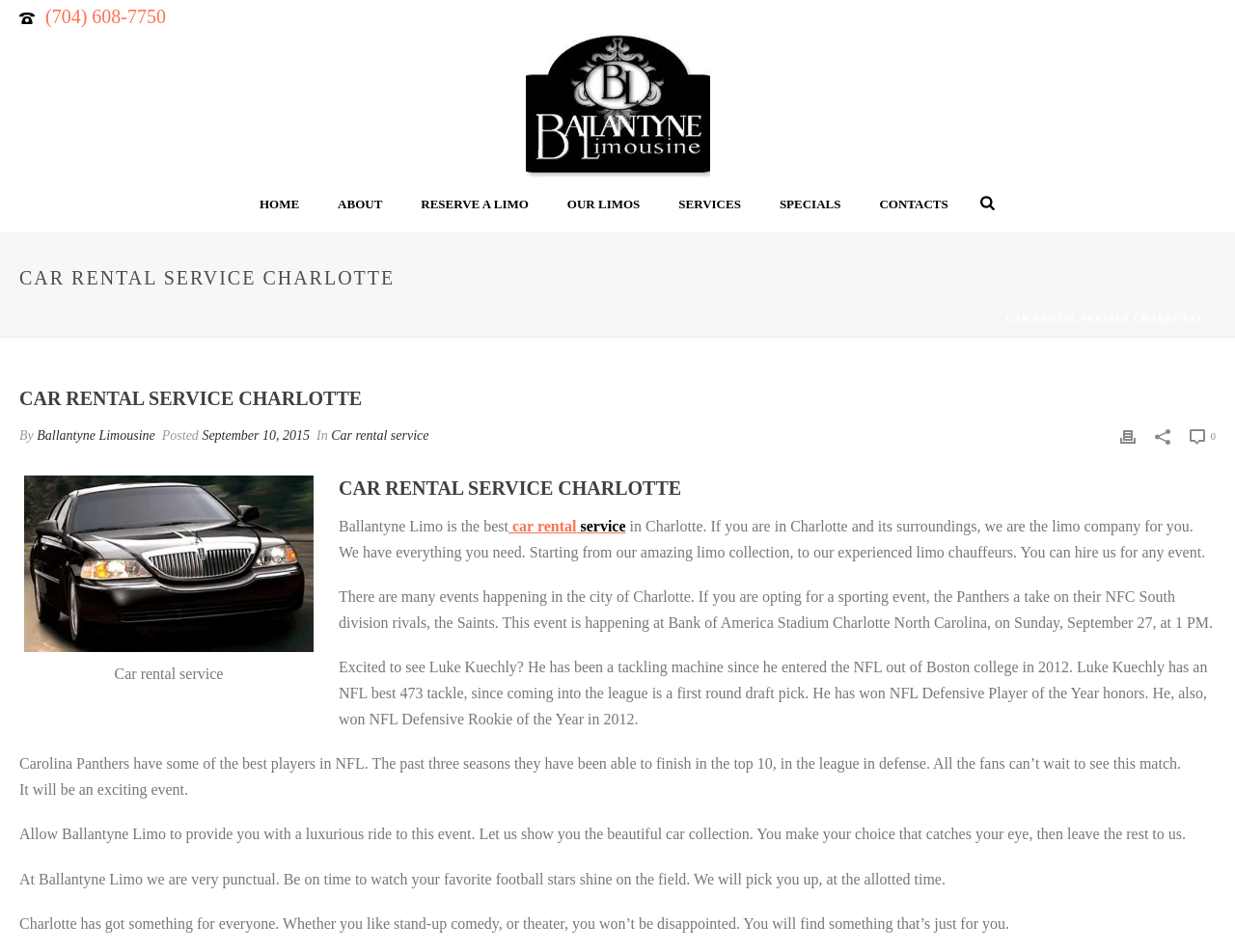Based on the element description, predict the bounding box coordinates (top-left x, top-left y, bottom-right x, bottom-right y) for the UI element in the screenshot: parent_node: Car rental service

[0.02, 0.584, 0.254, 0.599]